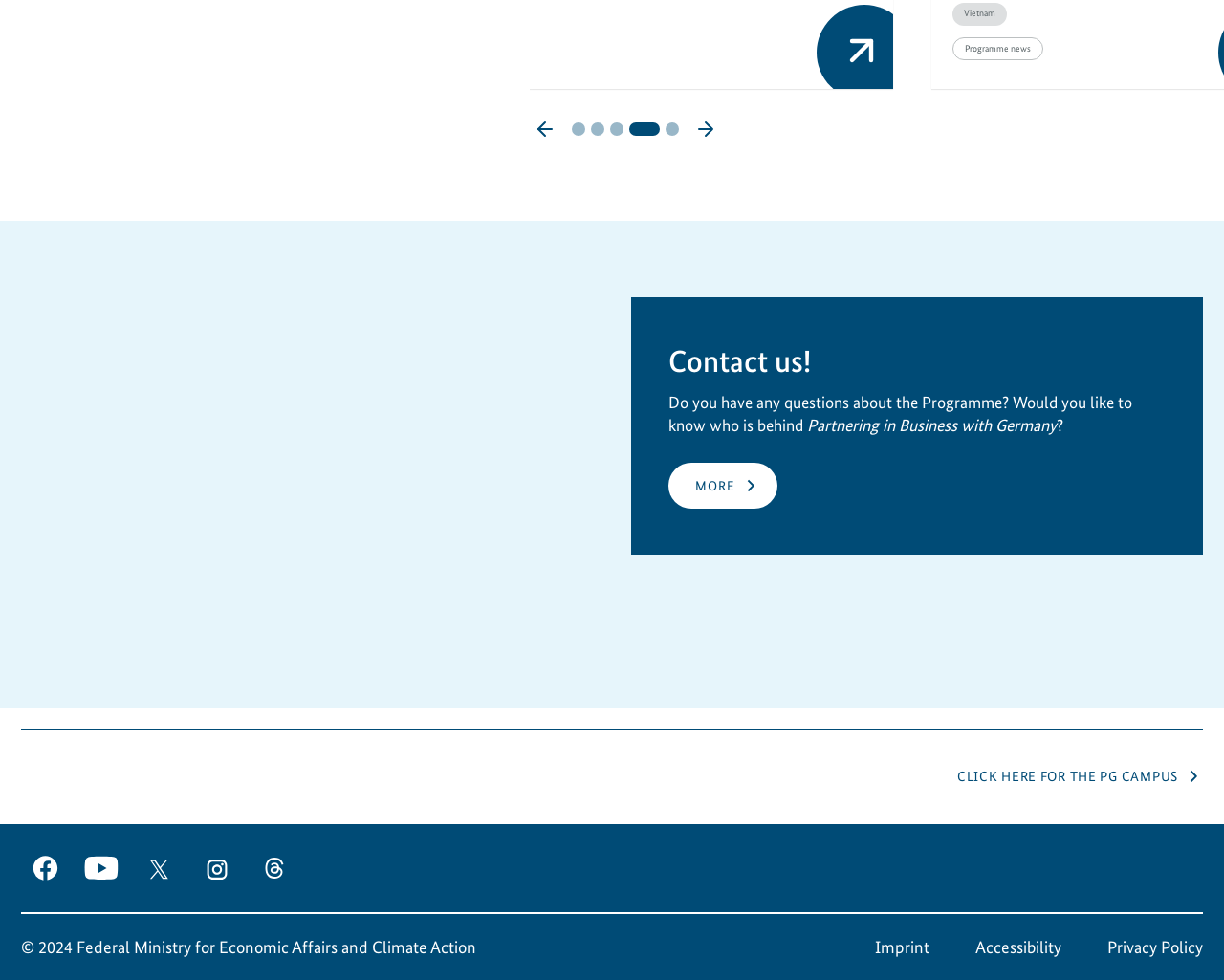What is the purpose of the 'MORE' link?
Provide a fully detailed and comprehensive answer to the question.

The 'MORE' link appears twice on the webpage, and based on its context, it seems to be providing more information about the topics mentioned in the headings. The link is likely to lead to a page with more details about partnering in business with Germany.